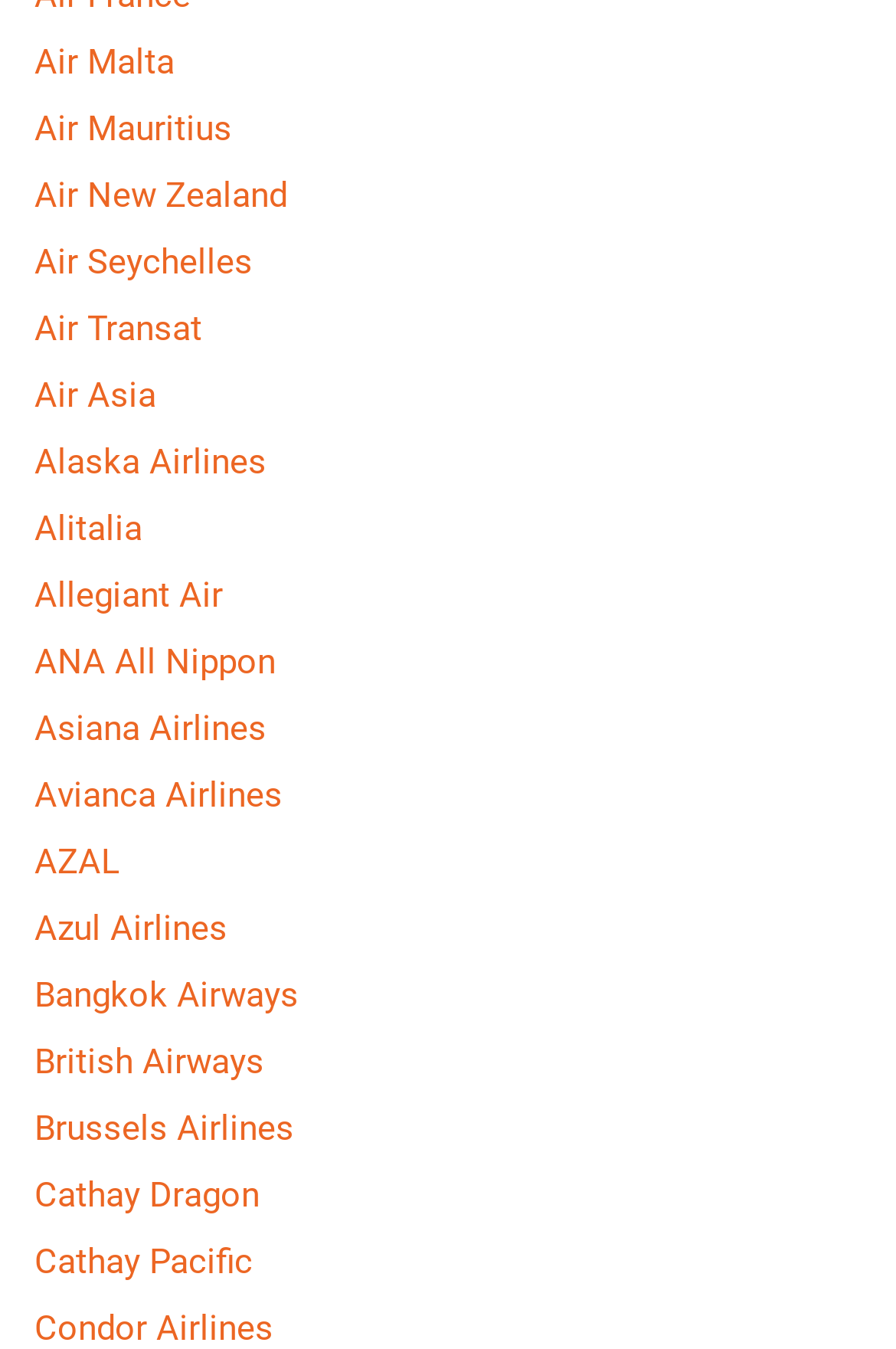What is the first airline listed?
Provide a detailed and extensive answer to the question.

I looked at the topmost link on the webpage and found that the first airline listed is 'Air Malta'.